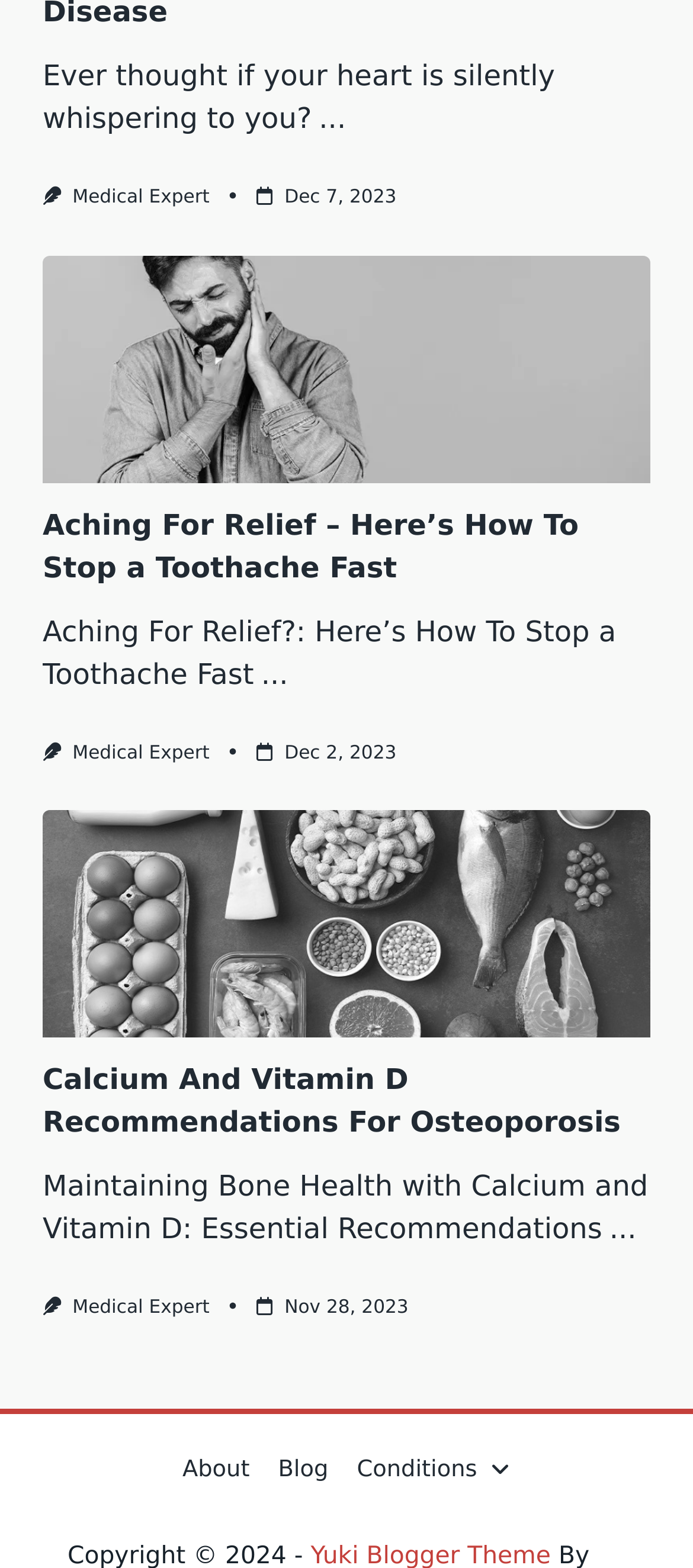Specify the bounding box coordinates for the region that must be clicked to perform the given instruction: "Read the article about stopping a toothache fast".

[0.062, 0.163, 0.938, 0.308]